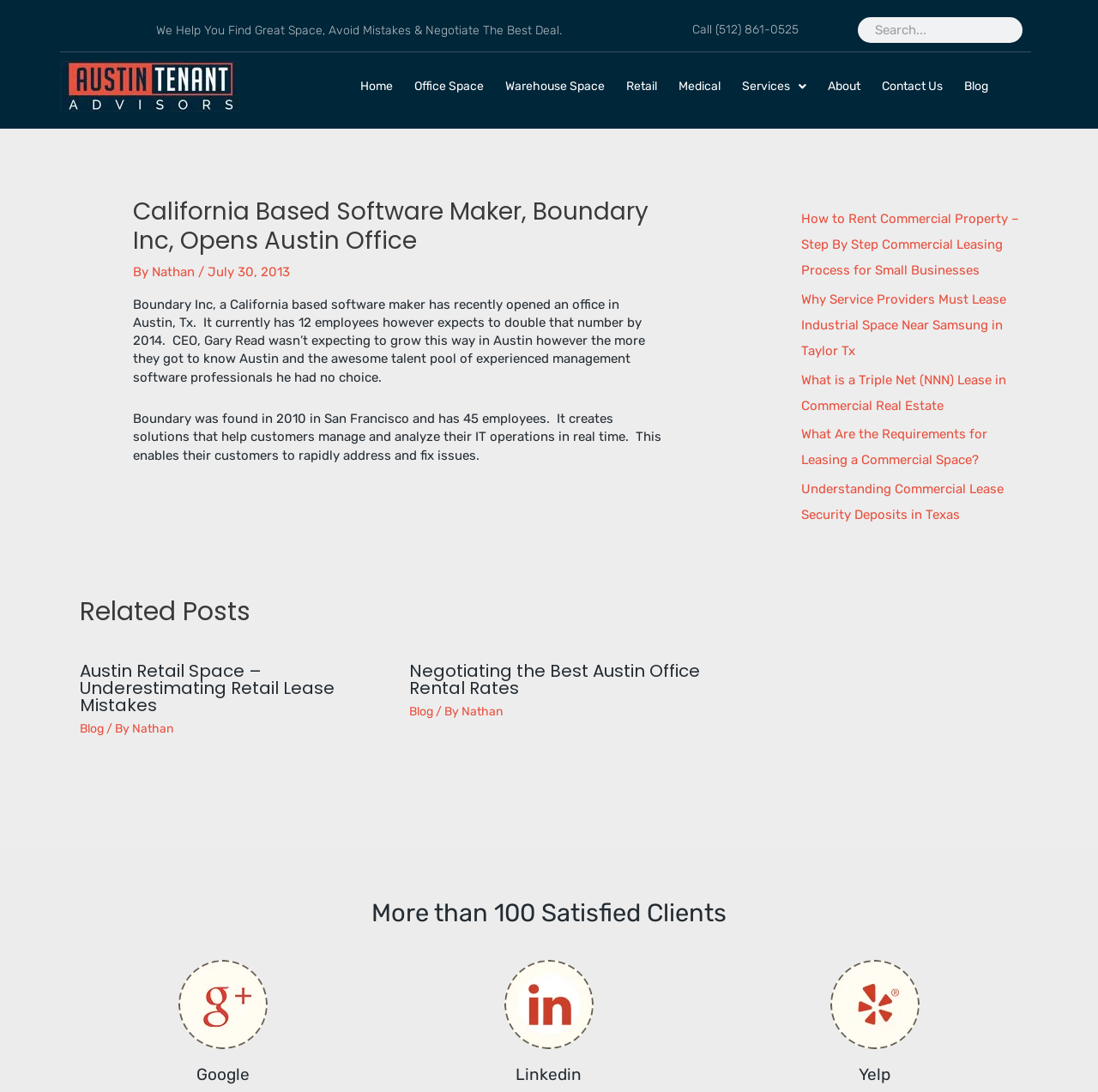Can you find and provide the main heading text of this webpage?

California Based Software Maker, Boundary Inc, Opens Austin Office